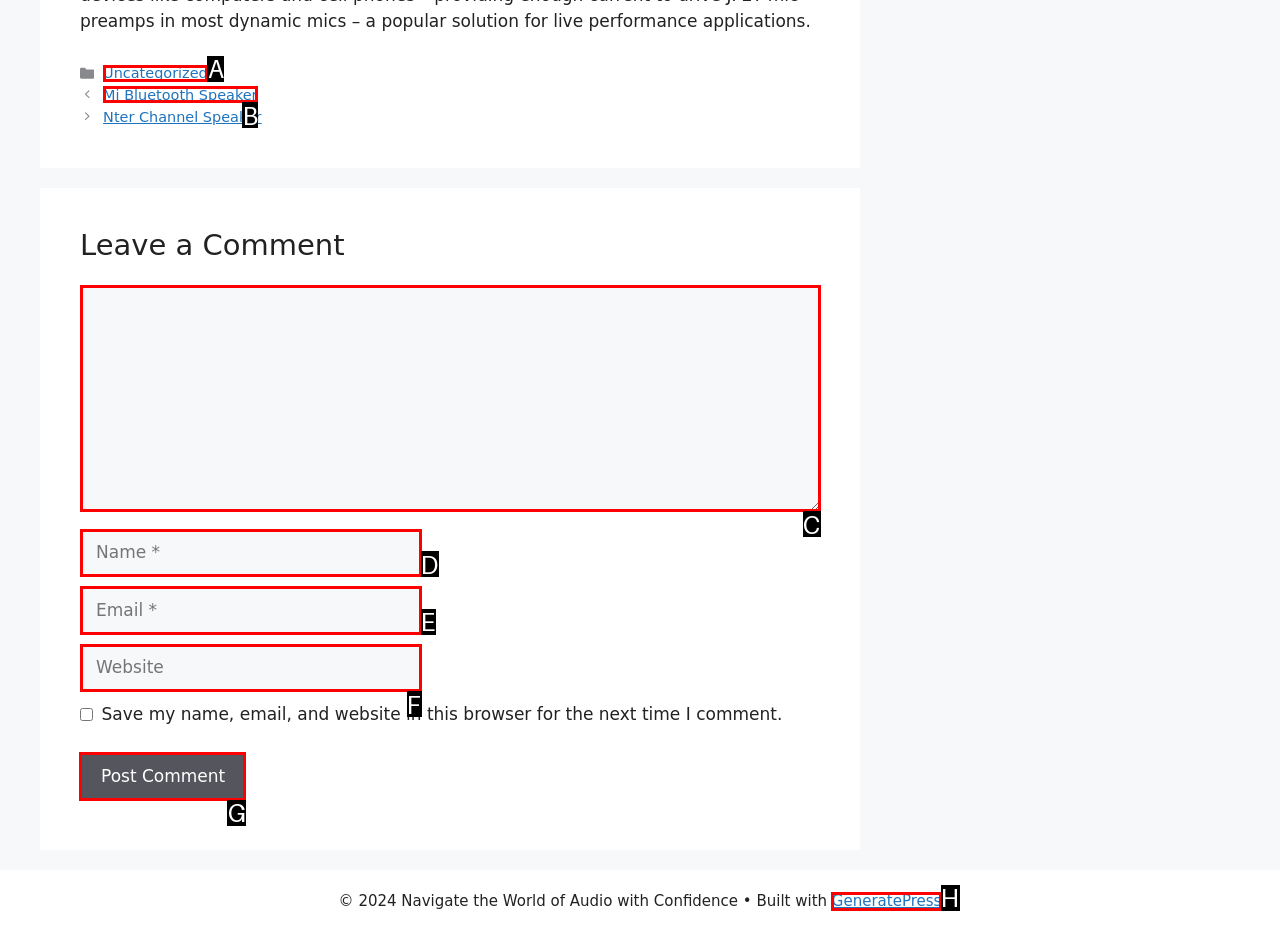Identify the HTML element to select in order to accomplish the following task: Click the 'Post Comment' button
Reply with the letter of the chosen option from the given choices directly.

G